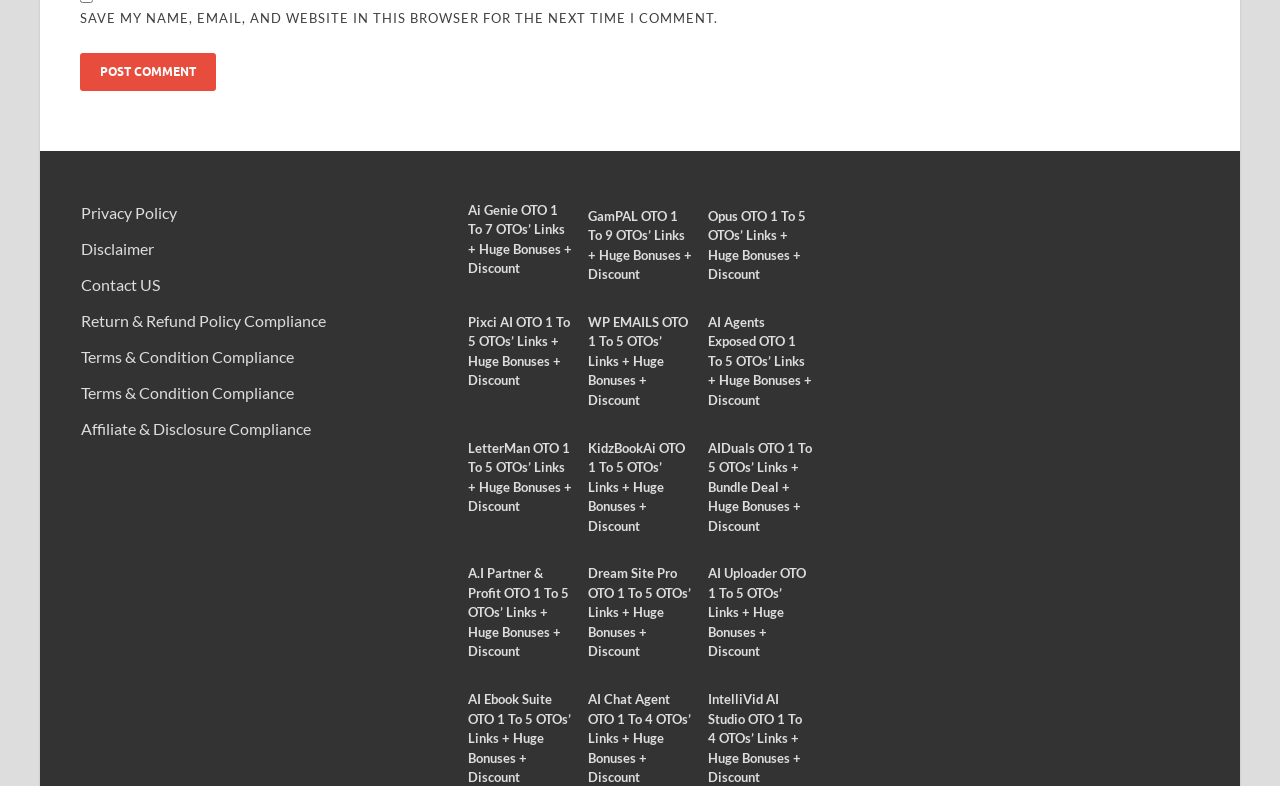Respond to the question below with a single word or phrase:
How many links are related to OTOs and bonuses?

21